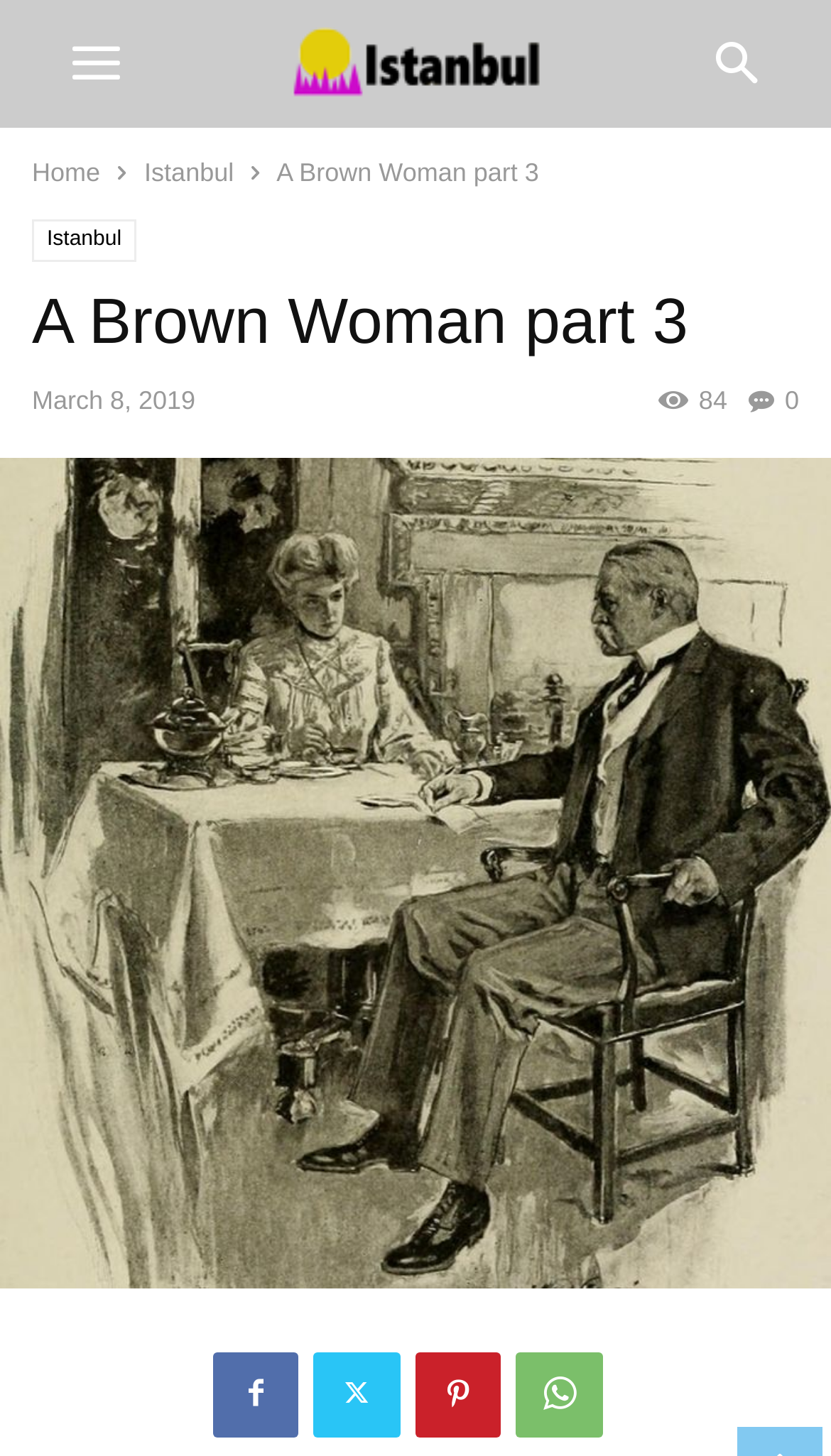How many comments are there? Based on the image, give a response in one word or a short phrase.

84